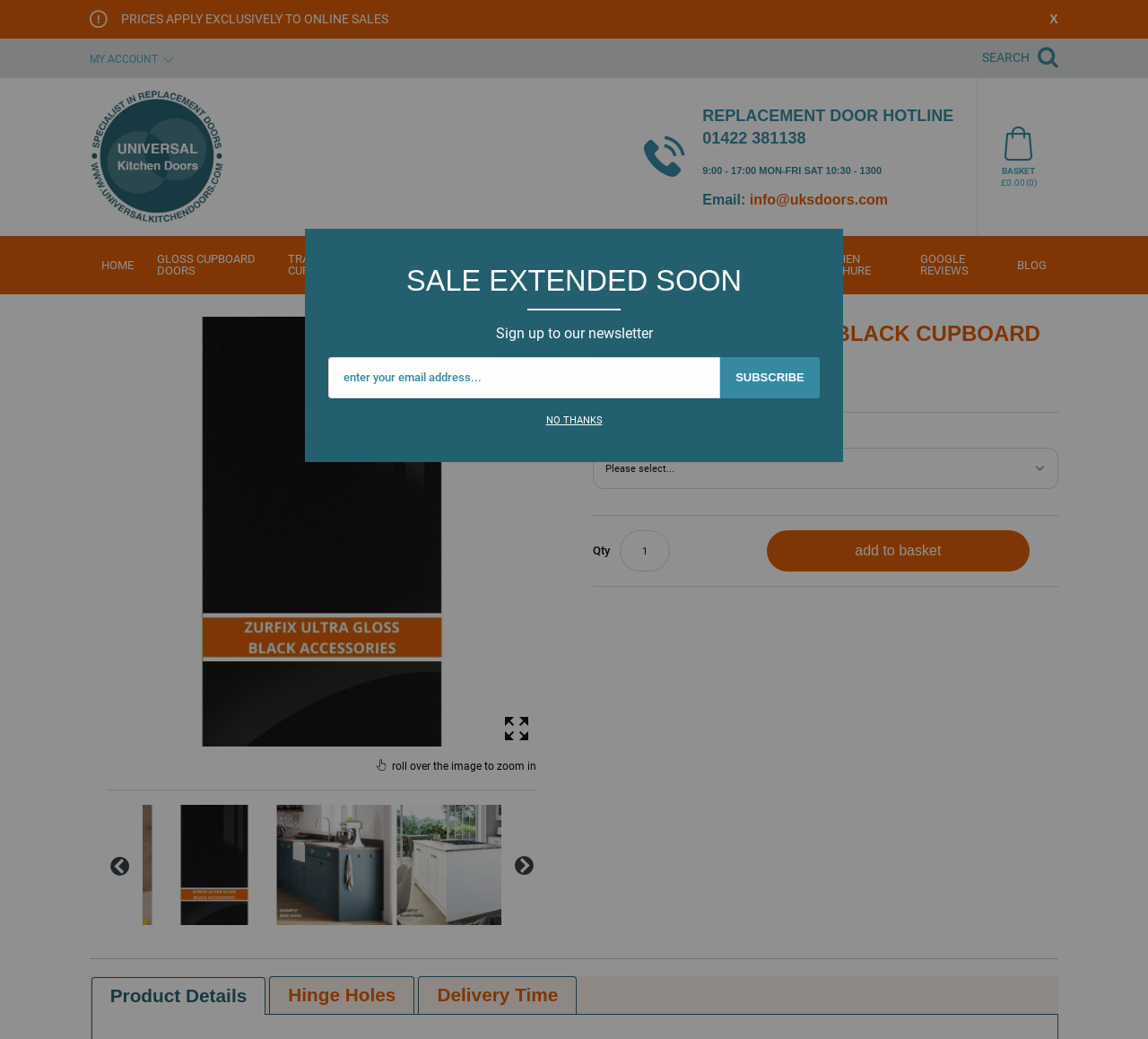Identify the coordinates of the bounding box for the element described below: "Blog". Return the coordinates as four float numbers between 0 and 1: [left, top, right, bottom].

[0.876, 0.233, 0.922, 0.277]